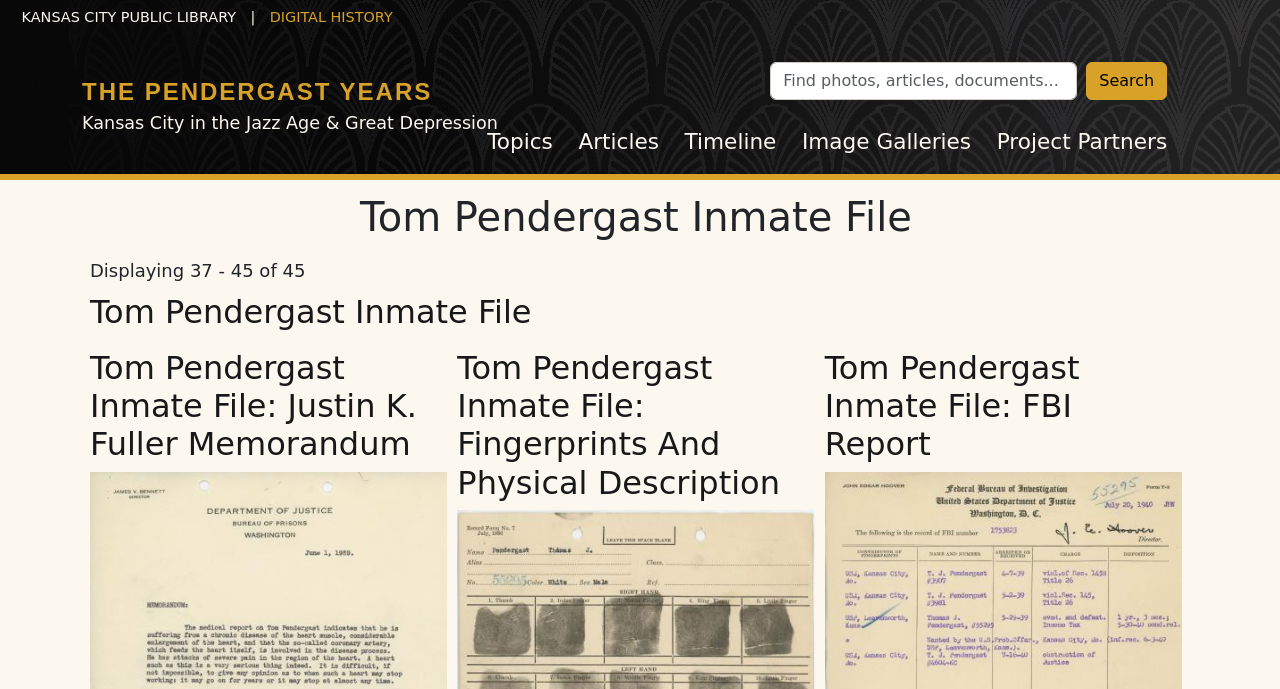Identify the bounding box coordinates of the section that should be clicked to achieve the task described: "click home".

None